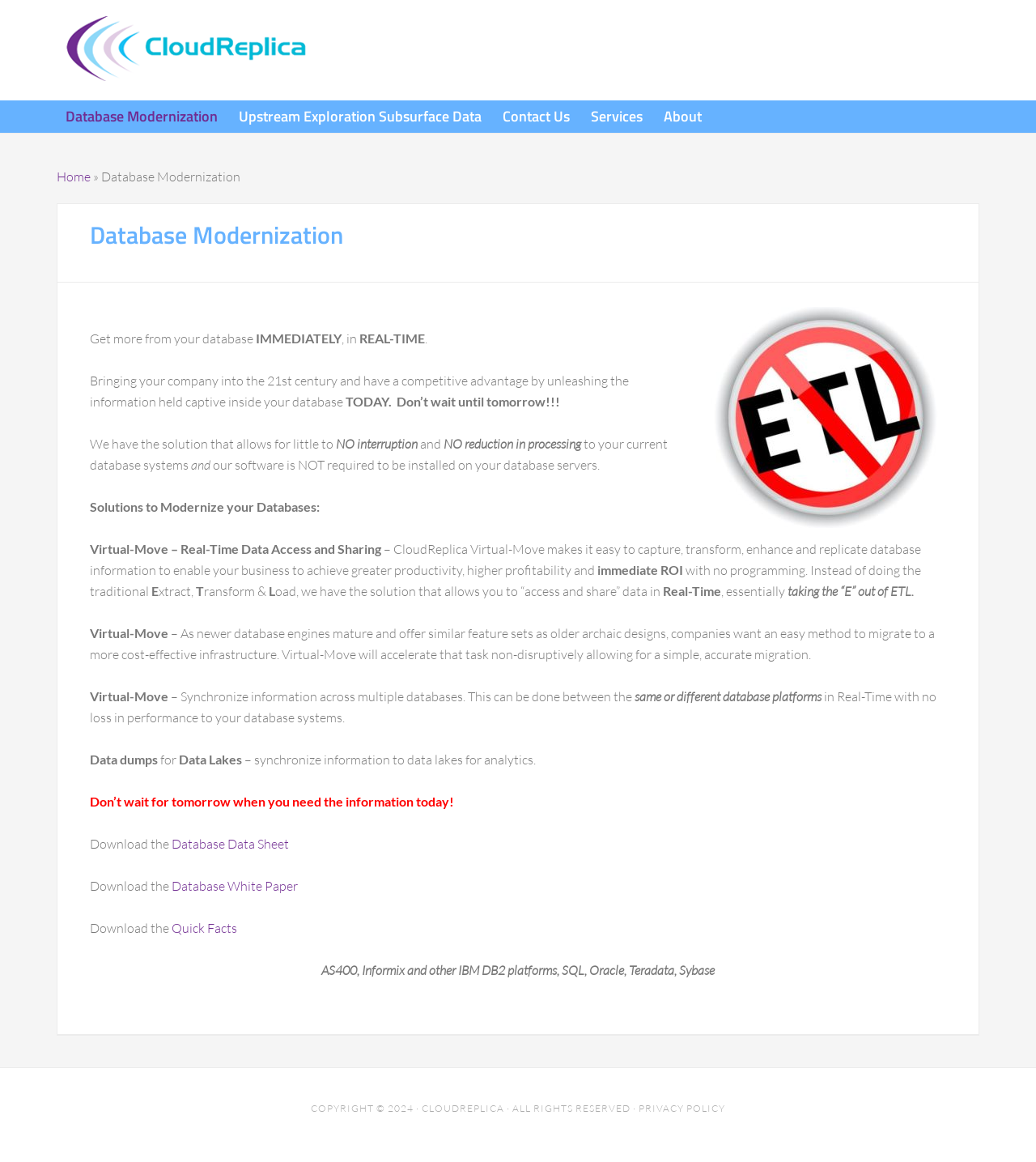Identify the bounding box coordinates of the part that should be clicked to carry out this instruction: "Click on the 'About' link".

[0.632, 0.086, 0.686, 0.114]